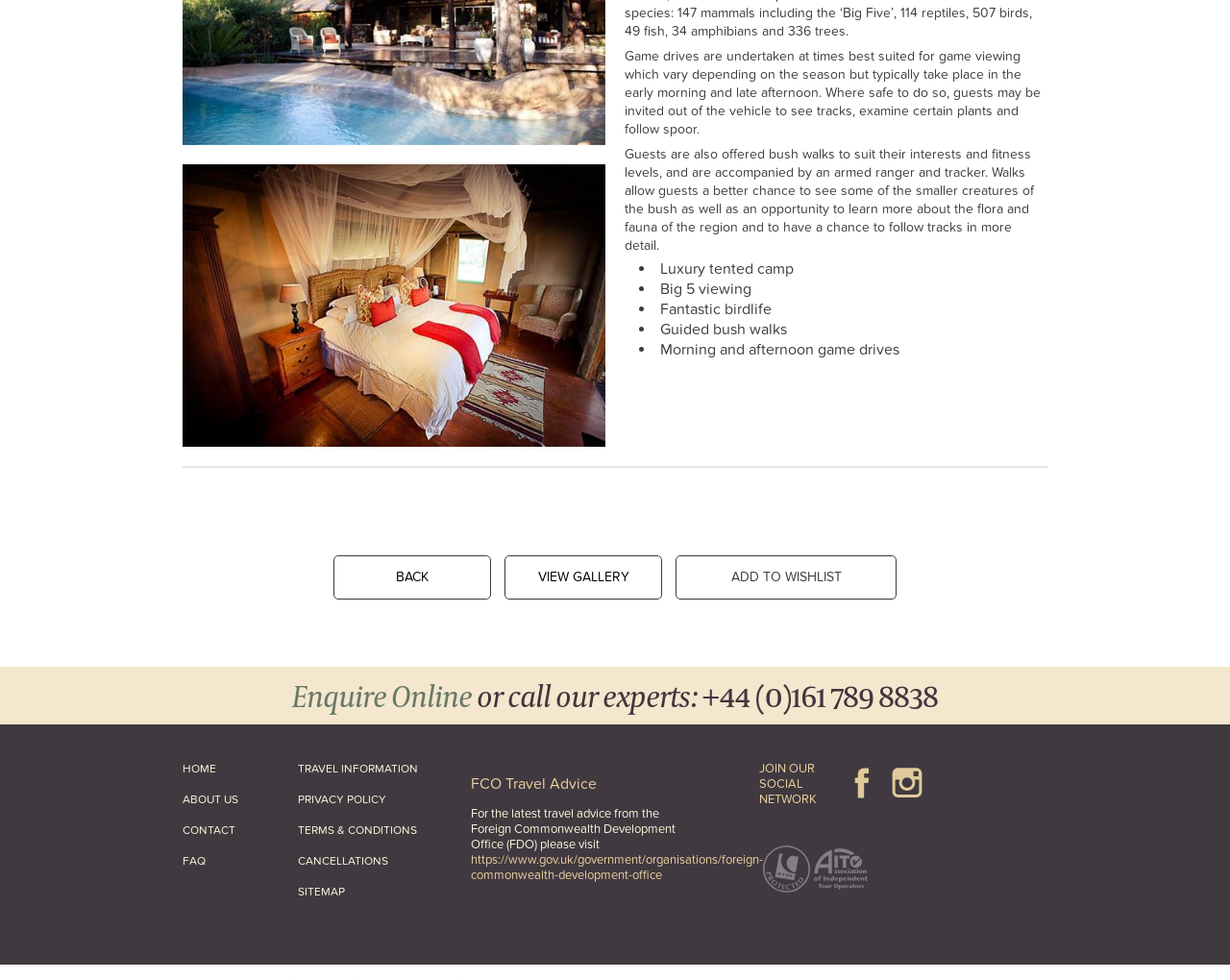Determine the bounding box coordinates for the region that must be clicked to execute the following instruction: "Click the 'BACK' link".

[0.271, 0.567, 0.399, 0.612]